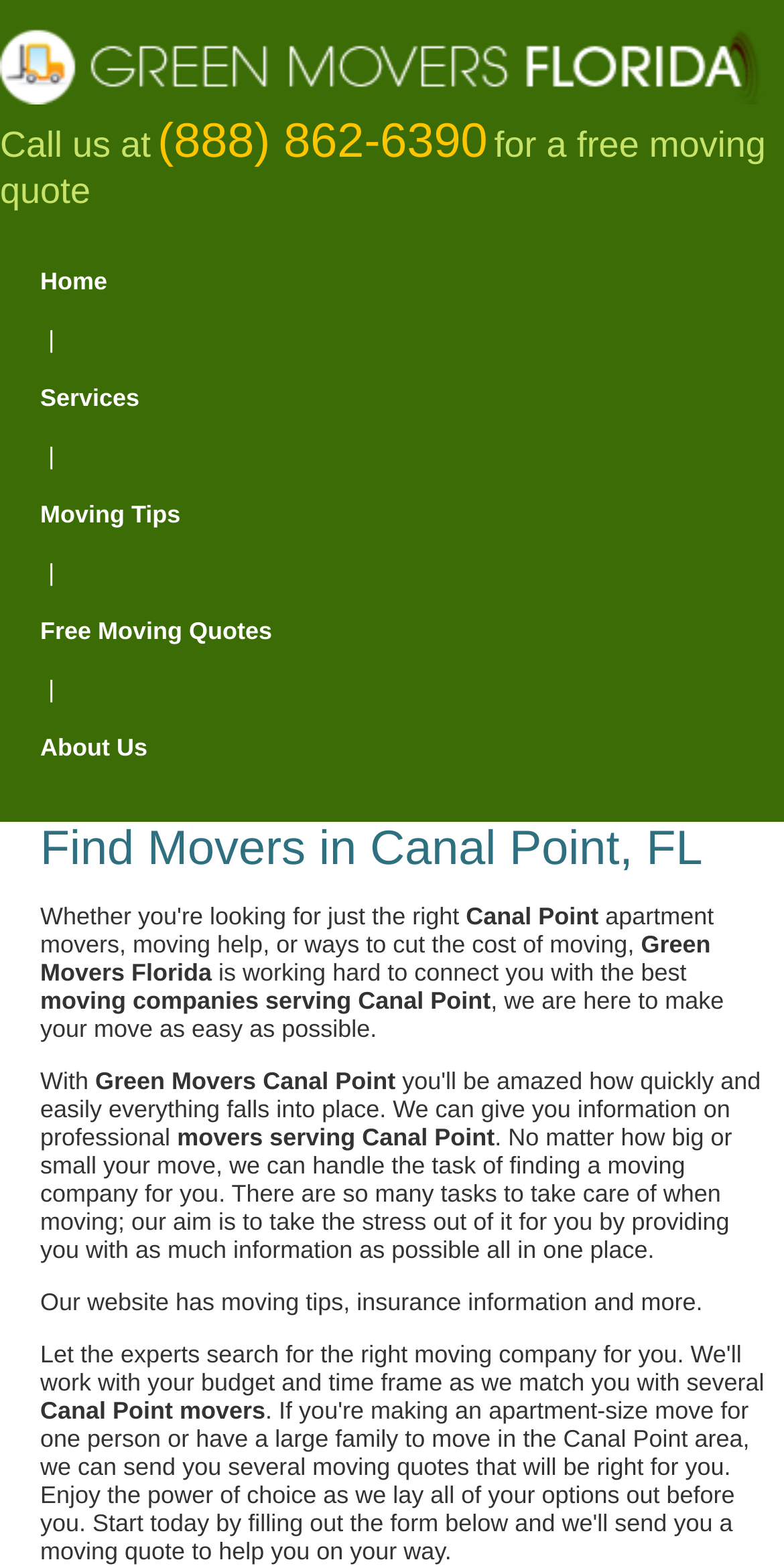Explain in detail what is displayed on the webpage.

The webpage is about Green Movers Canal Point, a moving service company that provides residential and commercial moving services. At the top of the page, there is a link to "Green Movers Florida" accompanied by an image with the same name. Below this, there is a call-to-action section with a phone number, (888) 862-6390, and a prompt to call for a free moving quote.

The main content of the page is divided into sections, with a heading "Find Movers in Canal Point, FL" situated near the top. Below this heading, there is a paragraph of text that describes the services offered by Green Movers Florida, including connecting customers with the best moving companies serving Canal Point. The text also mentions the company's goal of making the moving process as easy as possible.

Further down the page, there is another section of text that provides more information about the services offered by Green Movers Canal Point. This section mentions that the company can handle moves of any size and provides a range of resources, including moving tips and insurance information, to help customers with their move.

Throughout the page, there are several instances of the company name, "Green Movers Canal Point", and variations of it, such as "Green Movers Florida" and "Canal Point movers". These are scattered throughout the page, often accompanied by descriptive text that provides more information about the company and its services.